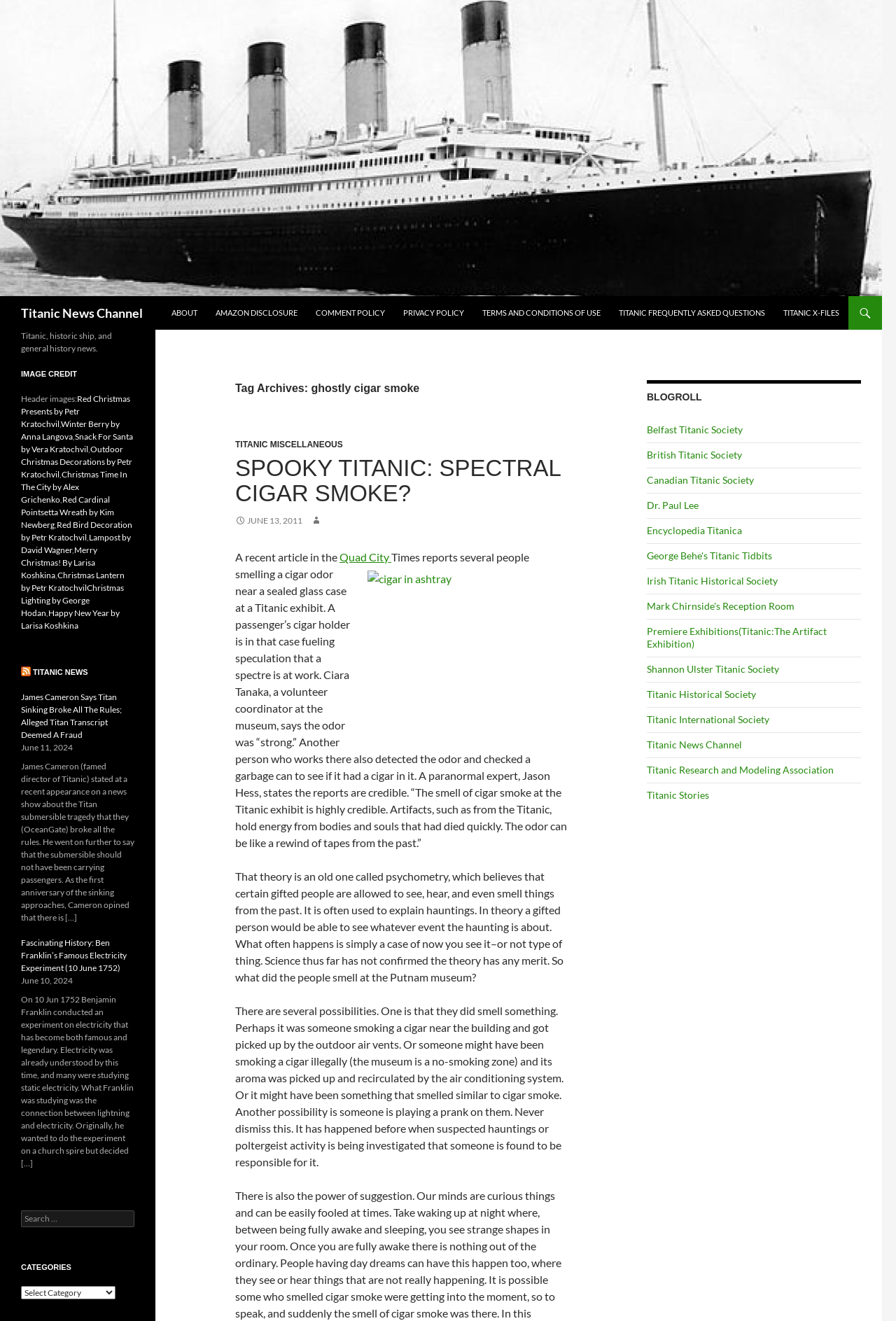For the element described, predict the bounding box coordinates as (top-left x, top-left y, bottom-right x, bottom-right y). All values should be between 0 and 1. Element description: About

[0.182, 0.224, 0.23, 0.25]